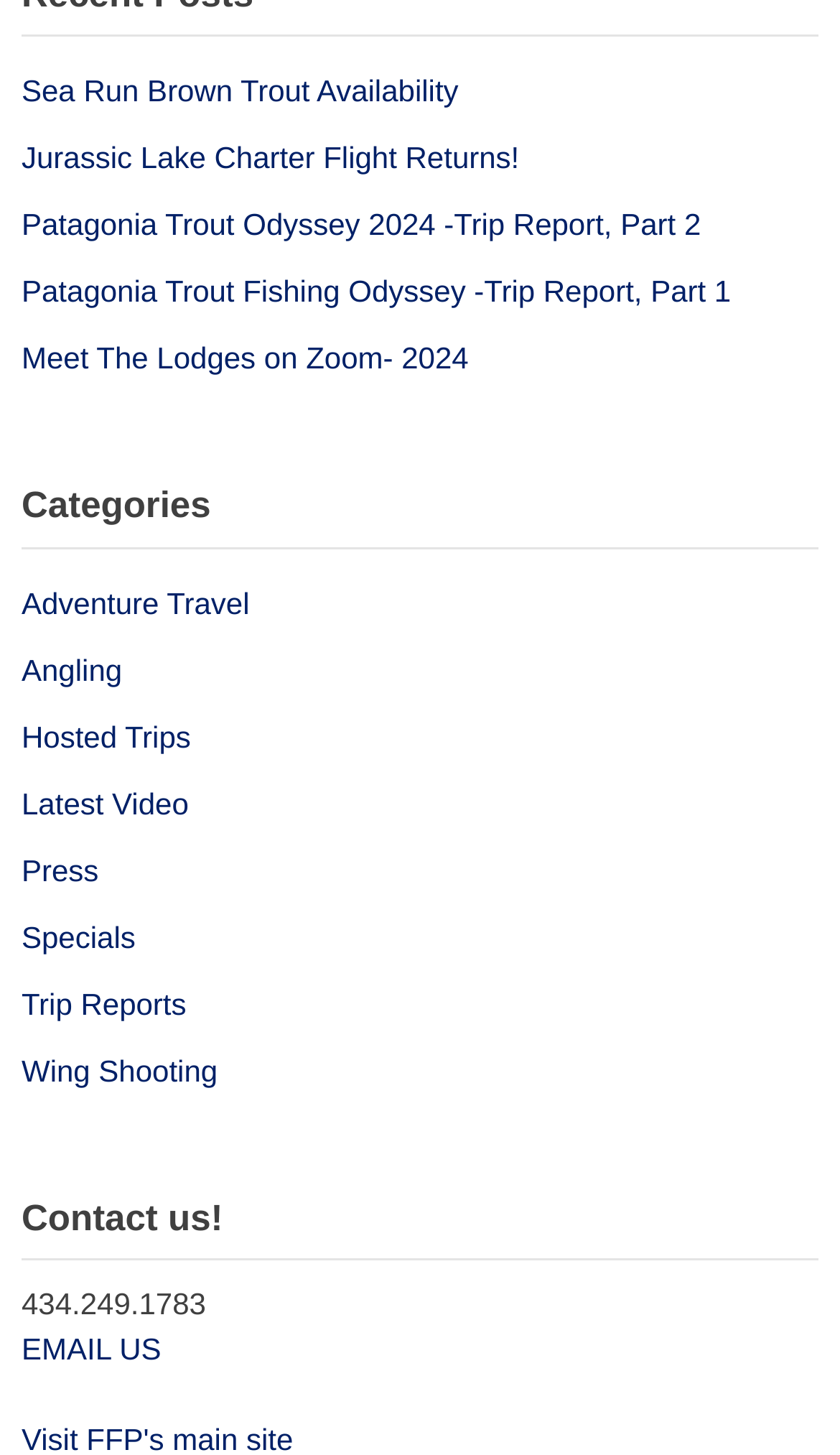Provide a brief response in the form of a single word or phrase:
How many links are listed above the 'Categories' heading?

5